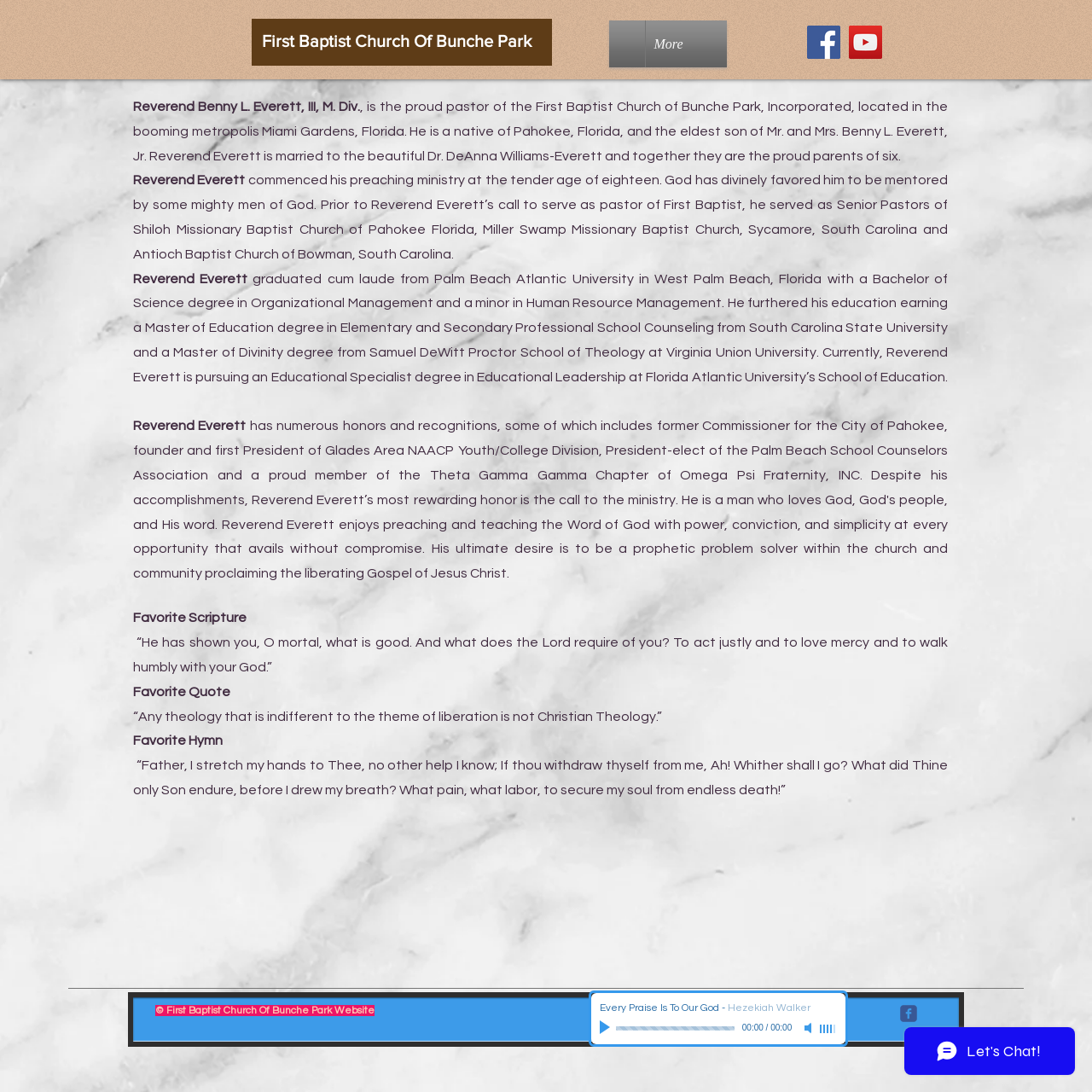Answer in one word or a short phrase: 
What is the pastor's favorite scripture?

He has shown you, O mortal, what is good...